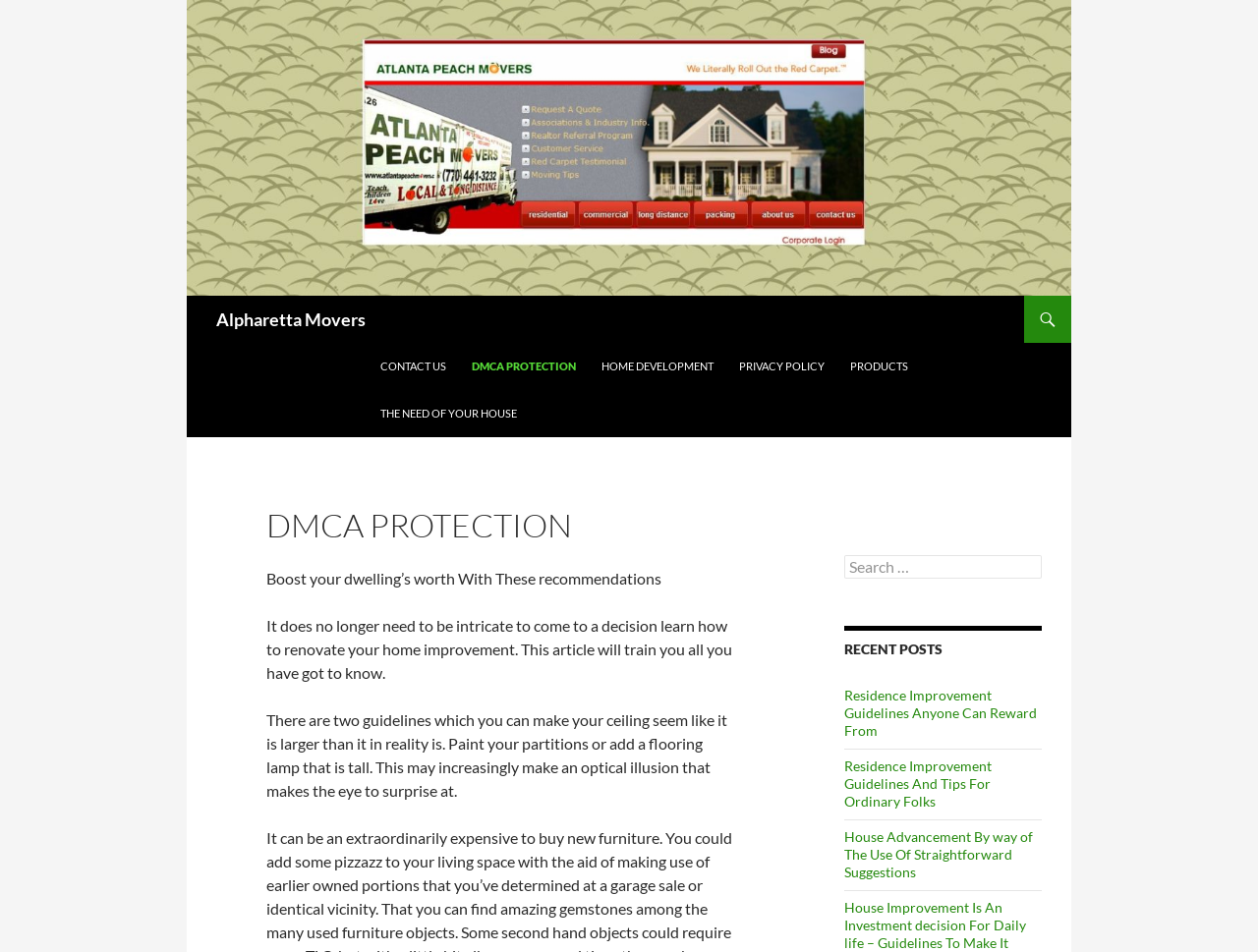Determine the bounding box coordinates of the clickable region to carry out the instruction: "View 'RECENT POSTS'".

[0.671, 0.657, 0.828, 0.694]